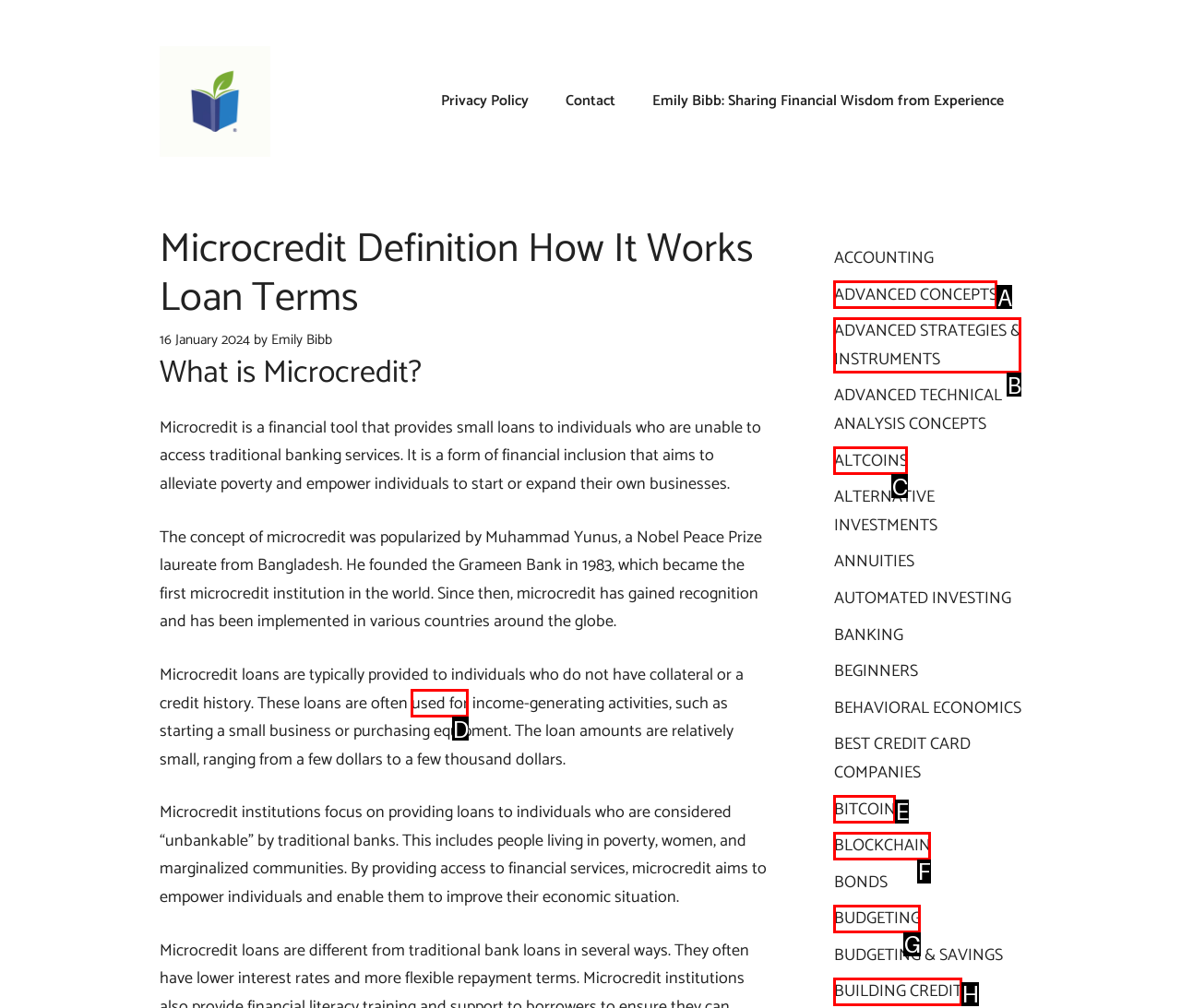Find the HTML element that corresponds to the description: ALTCOINS. Indicate your selection by the letter of the appropriate option.

C